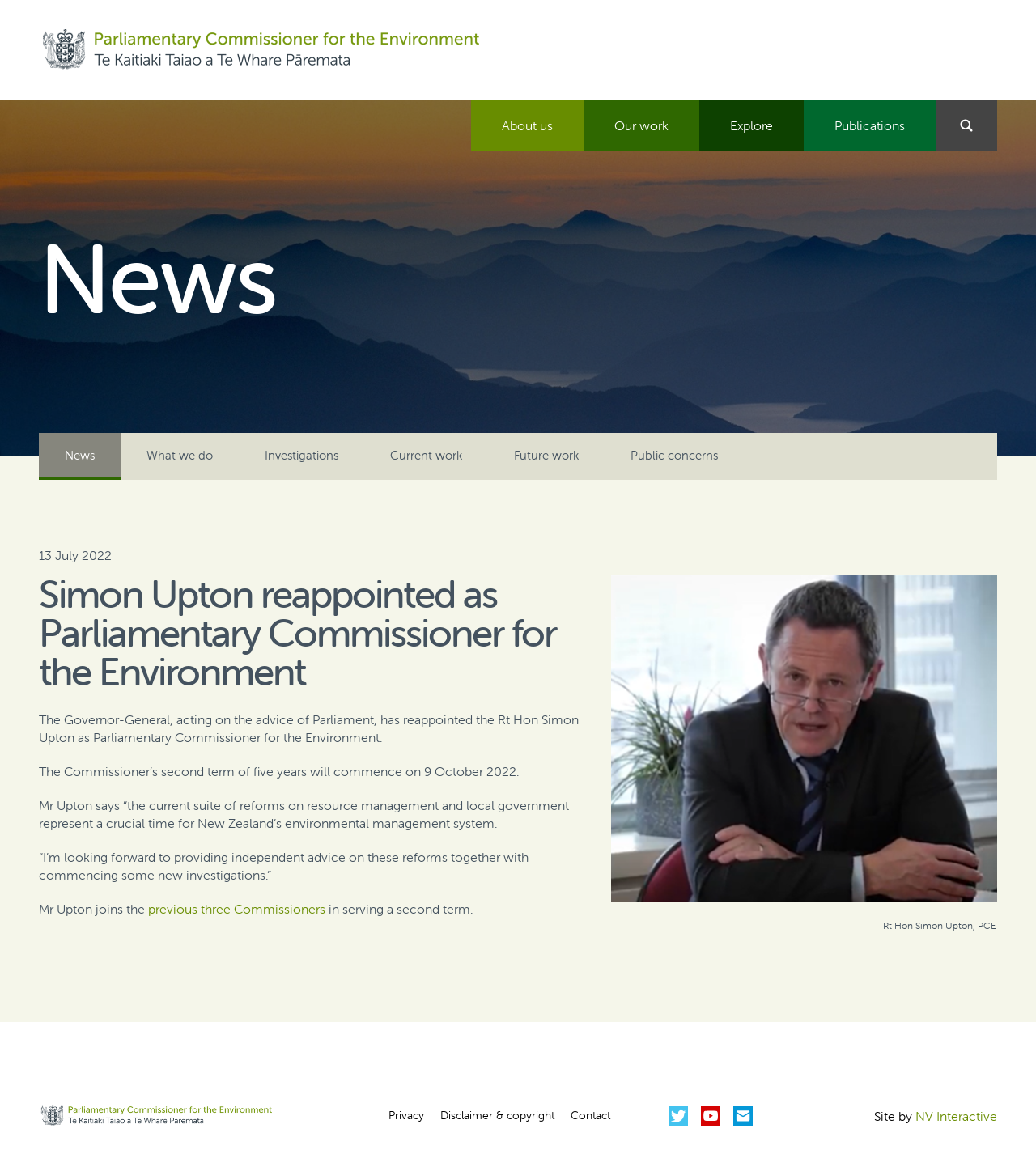Please determine the bounding box coordinates of the element's region to click for the following instruction: "Click the 'Contact' link".

[0.551, 0.946, 0.589, 0.959]